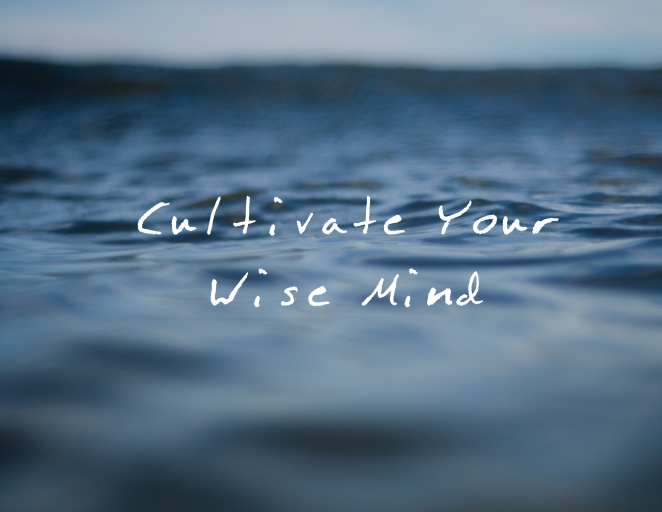Examine the screenshot and answer the question in as much detail as possible: What is the theme embodied by the imagery?

The imagery embodies the theme of personal growth and self-awareness, aligning with the reflective nature of the accompanying text that encourages individuals to develop clarity and intention for the new year, a reminder to focus on one's legacy and vision.